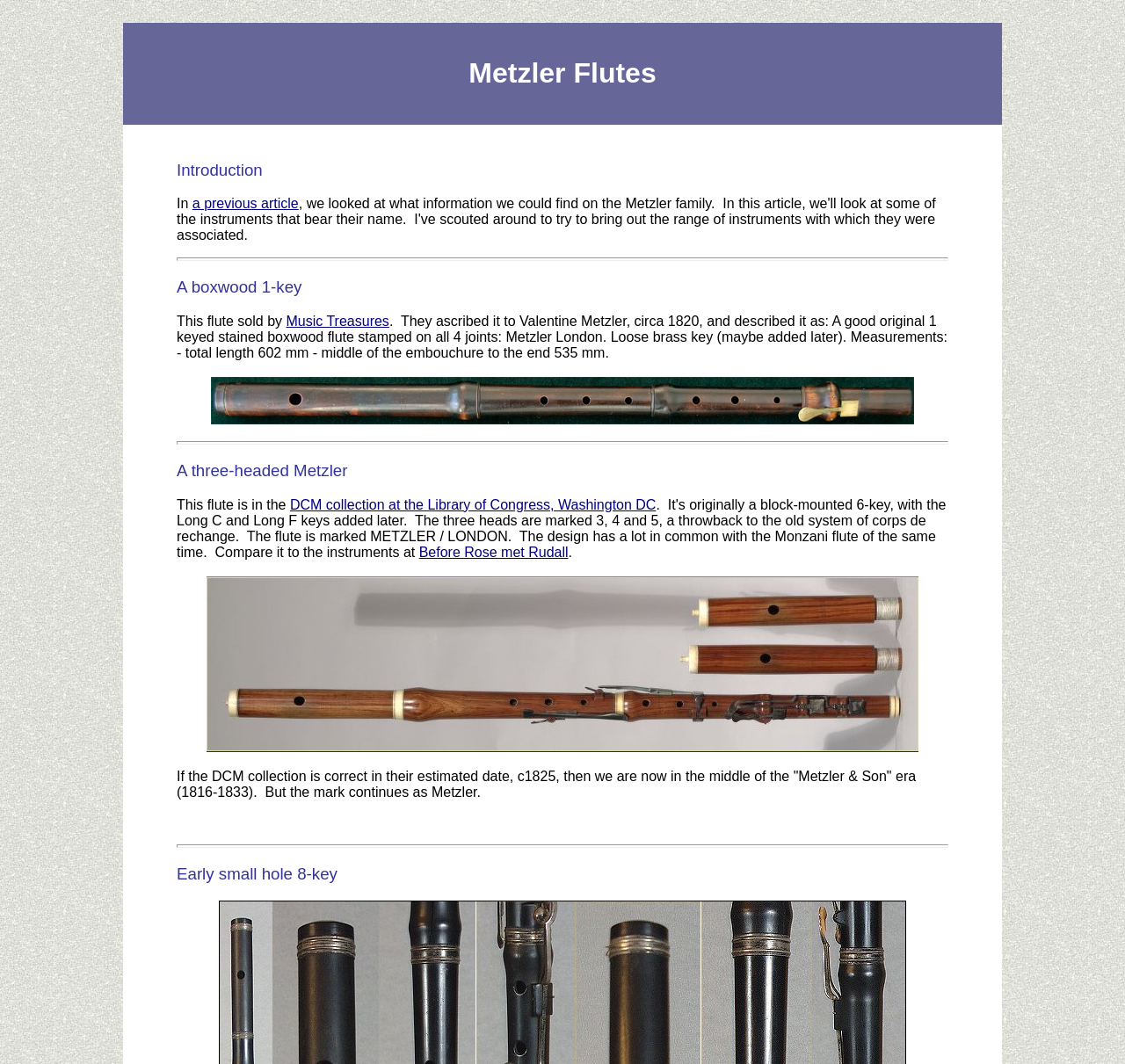Using floating point numbers between 0 and 1, provide the bounding box coordinates in the format (top-left x, top-left y, bottom-right x, bottom-right y). Locate the UI element described here: a previous article

[0.171, 0.184, 0.265, 0.198]